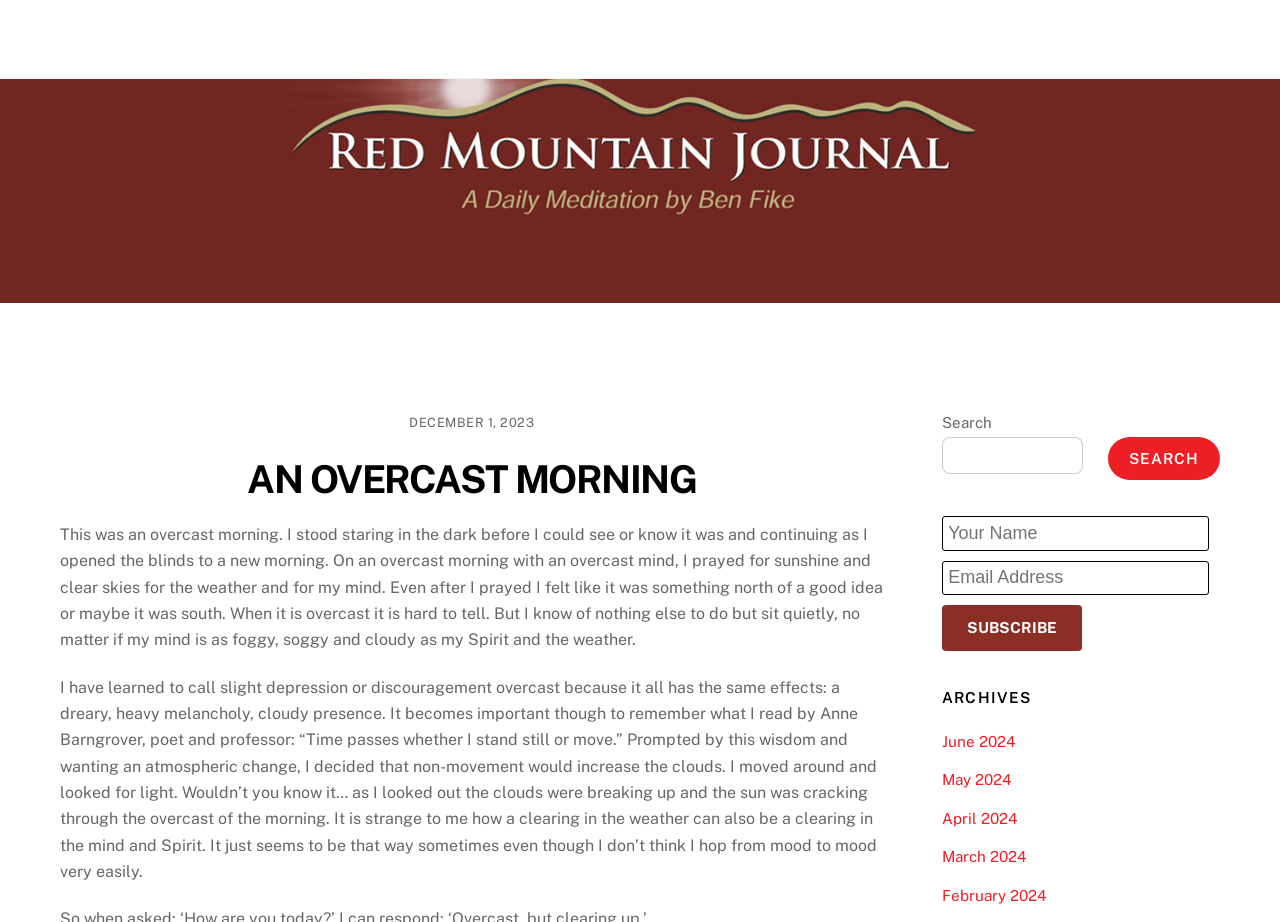Determine the bounding box coordinates for the area that needs to be clicked to fulfill this task: "contact us". The coordinates must be given as four float numbers between 0 and 1, i.e., [left, top, right, bottom].

[0.892, 0.017, 0.953, 0.067]